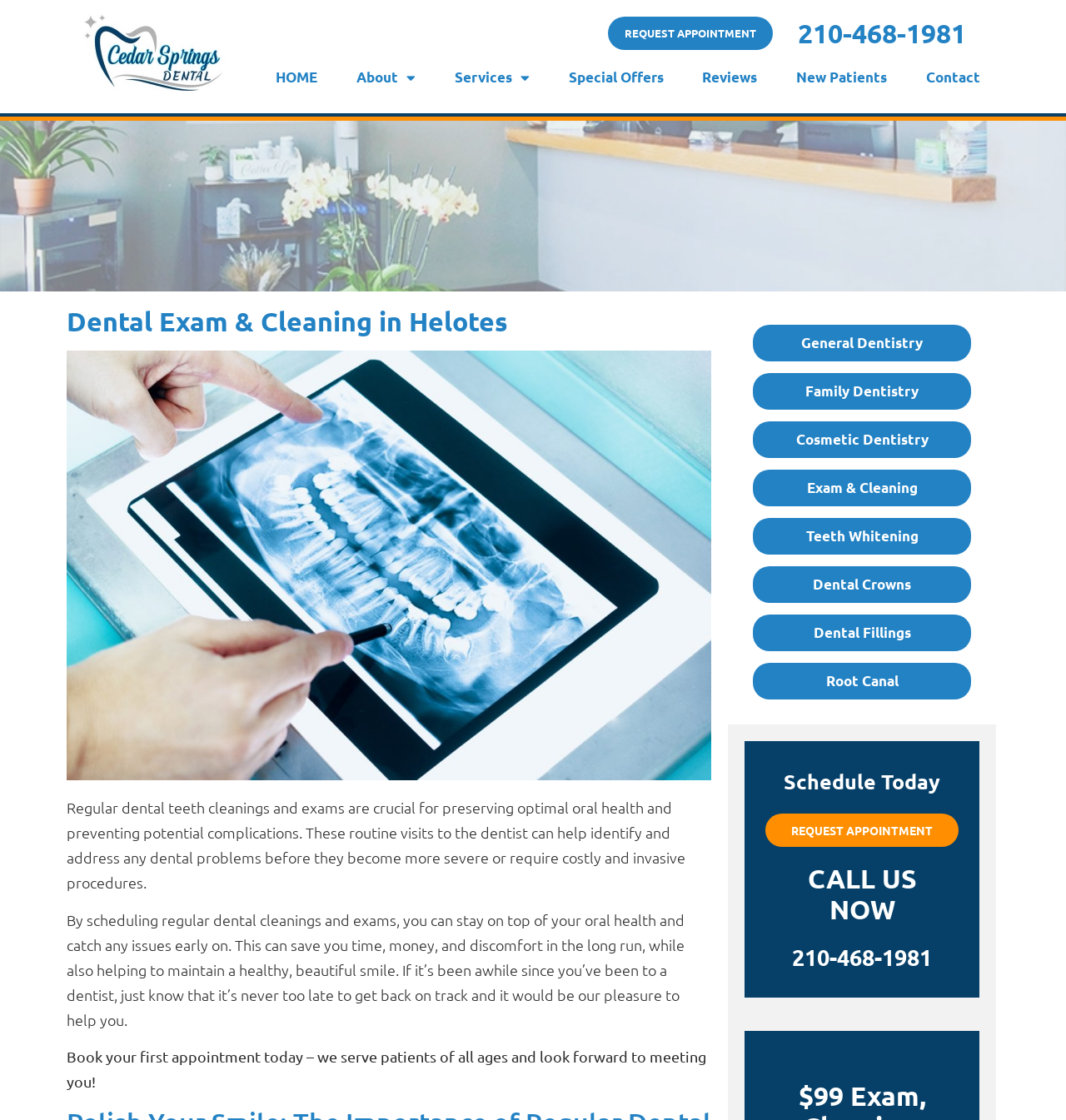What is the phone number of Cedar Springs Dental?
Based on the visual, give a brief answer using one word or a short phrase.

210-468-1981